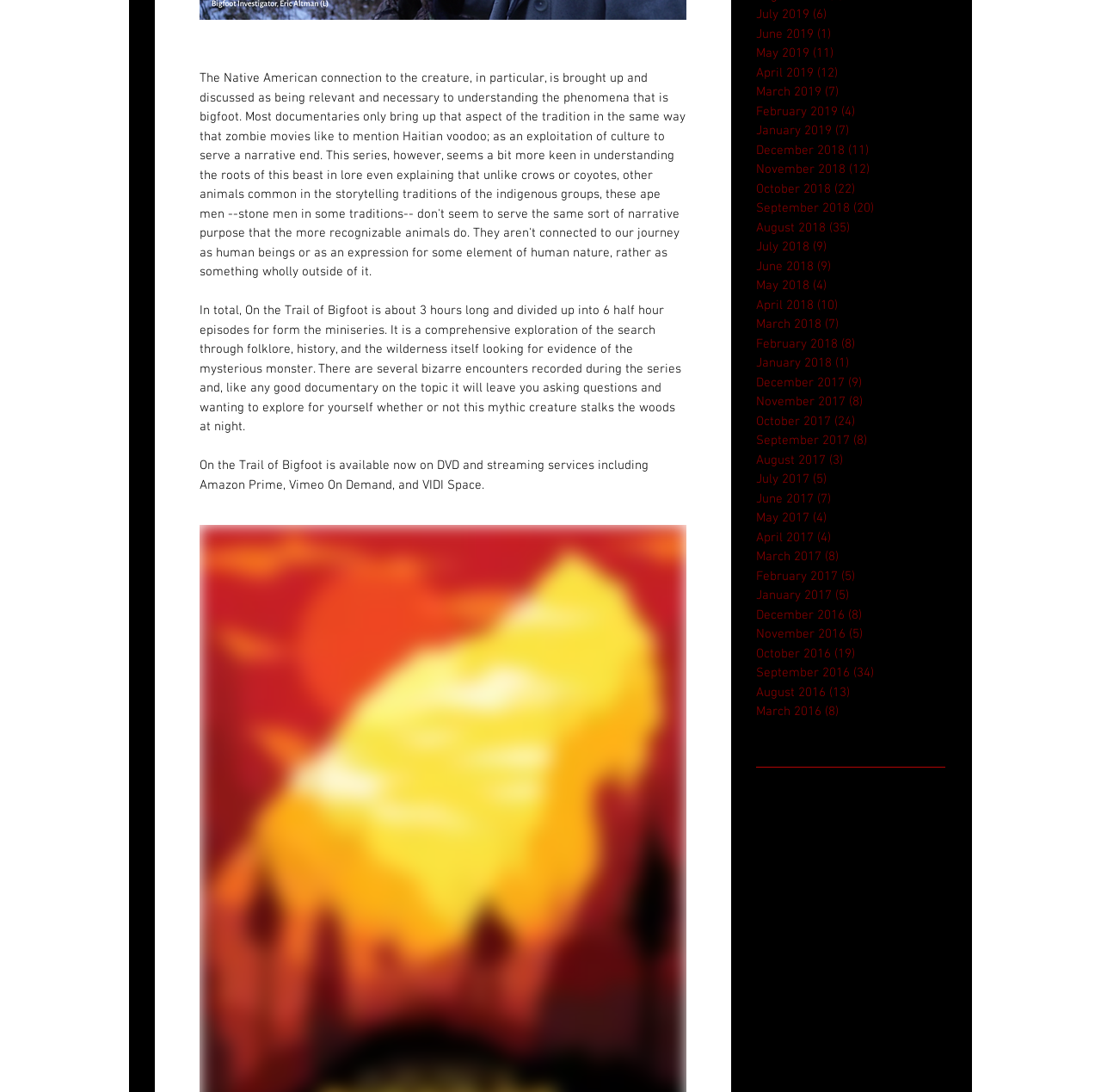Please indicate the bounding box coordinates of the element's region to be clicked to achieve the instruction: "View On the Trail of Bigfoot documentary information". Provide the coordinates as four float numbers between 0 and 1, i.e., [left, top, right, bottom].

[0.181, 0.278, 0.622, 0.398]